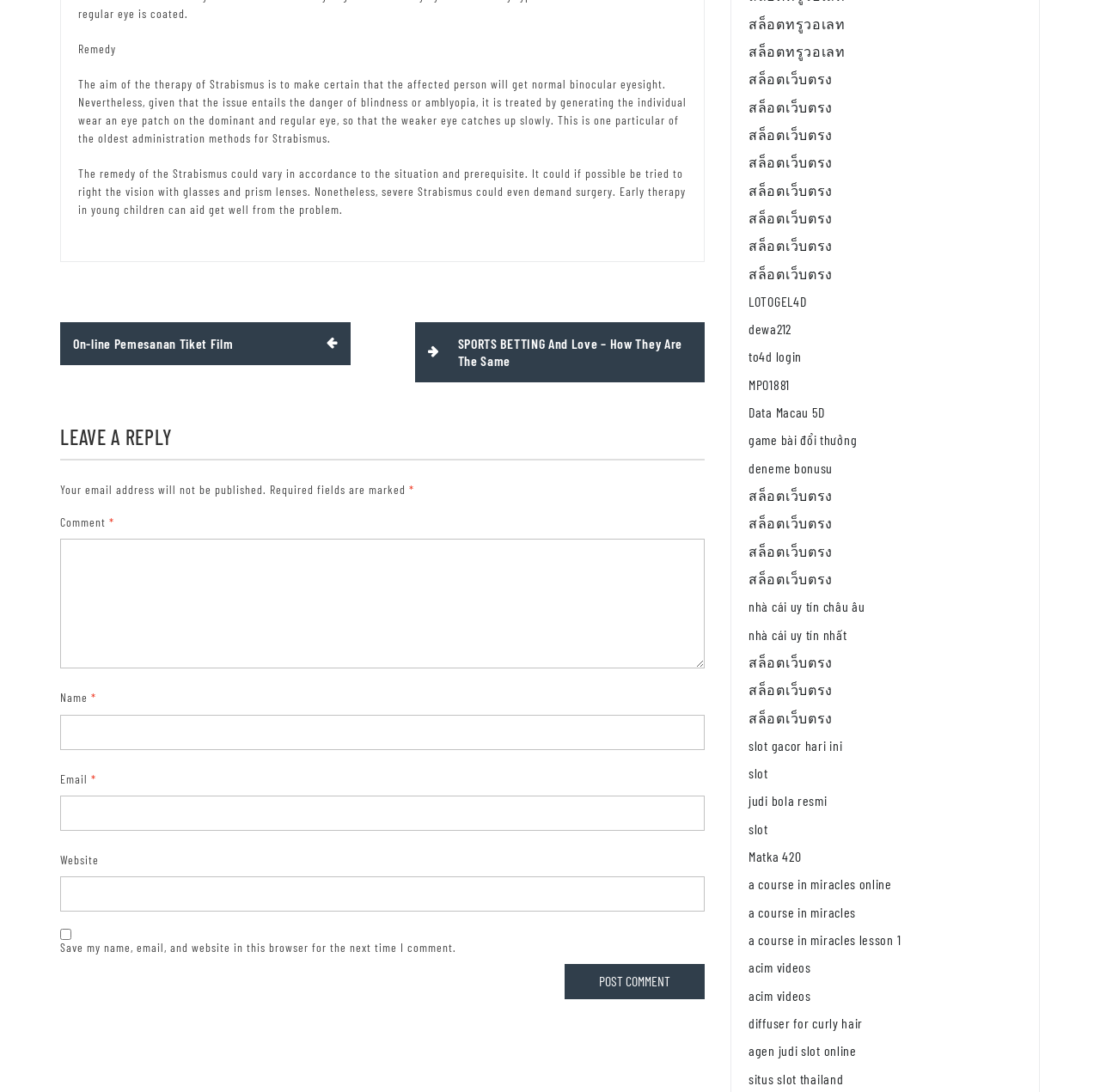Please find the bounding box coordinates (top-left x, top-left y, bottom-right x, bottom-right y) in the screenshot for the UI element described as follows: สล็อตเว็บตรง

[0.68, 0.243, 0.757, 0.258]